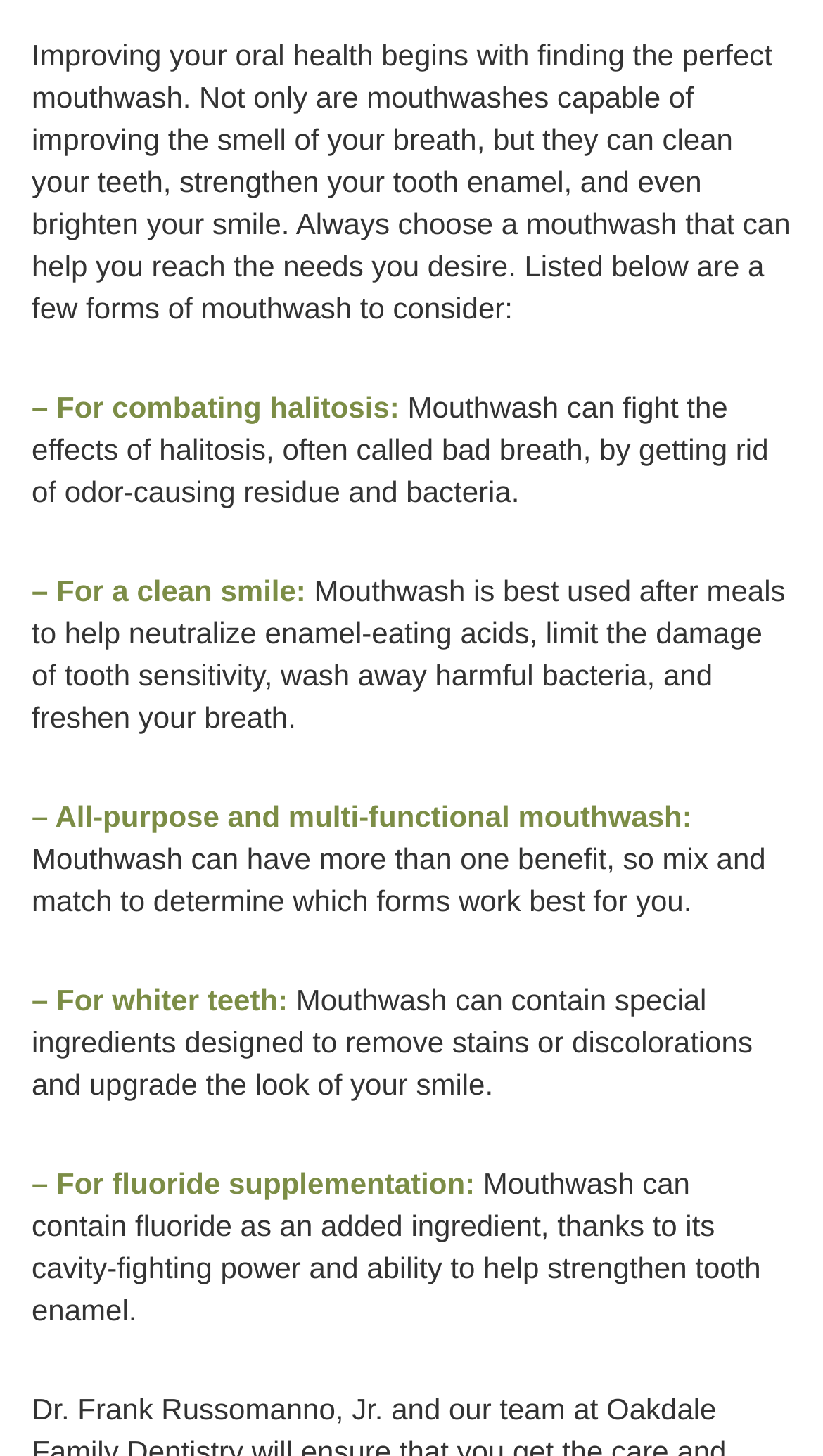Mark the bounding box of the element that matches the following description: "Review".

[0.036, 0.352, 0.188, 0.435]